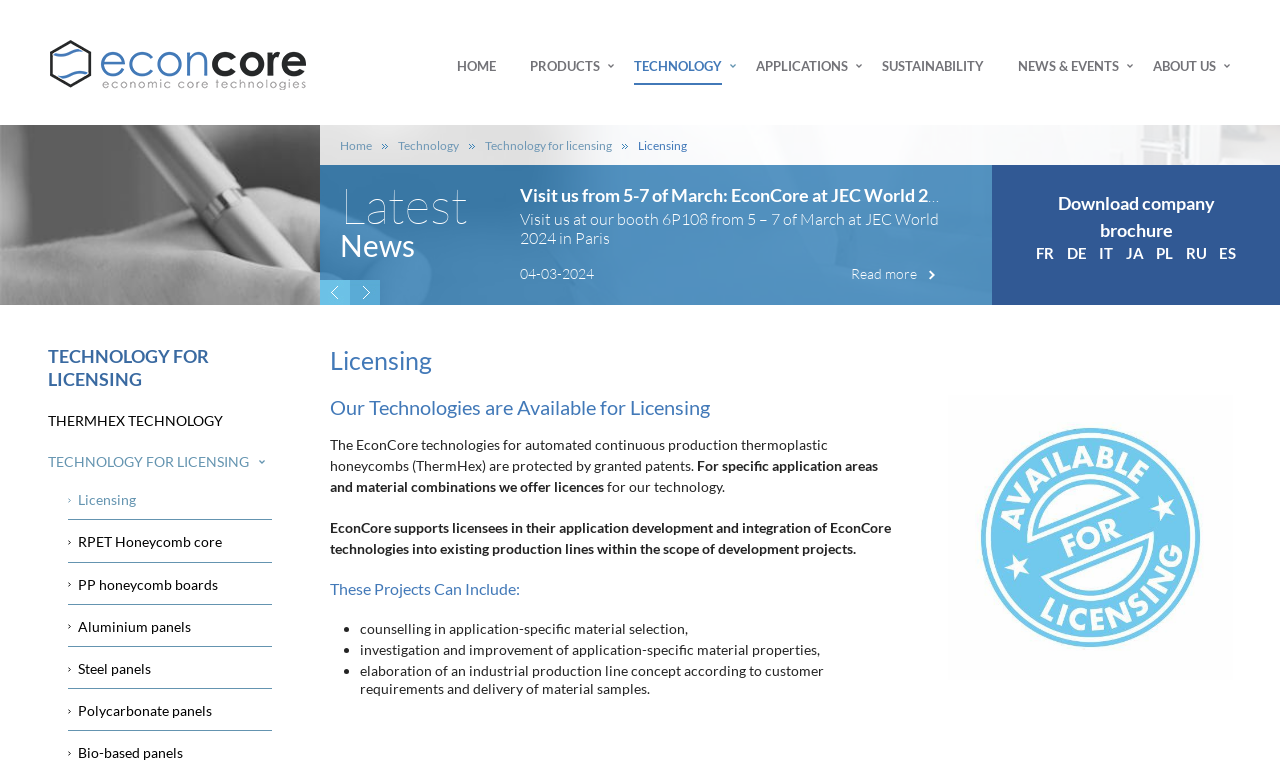Based on the element description, predict the bounding box coordinates (top-left x, top-left y, bottom-right x, bottom-right y) for the UI element in the screenshot: PL

[0.9, 0.319, 0.92, 0.342]